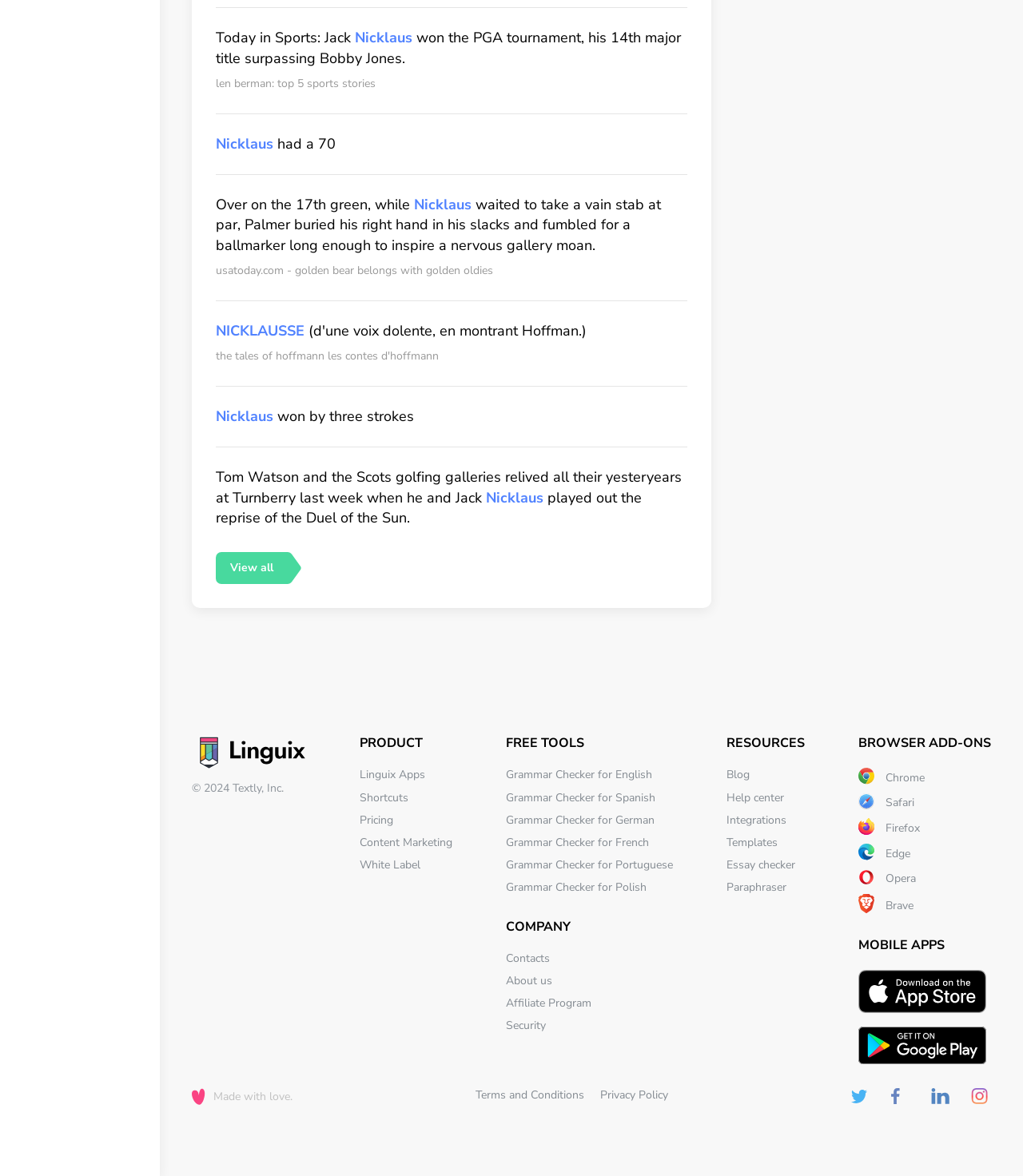What is the company name of the website?
Answer with a single word or phrase by referring to the visual content.

Textly, Inc.